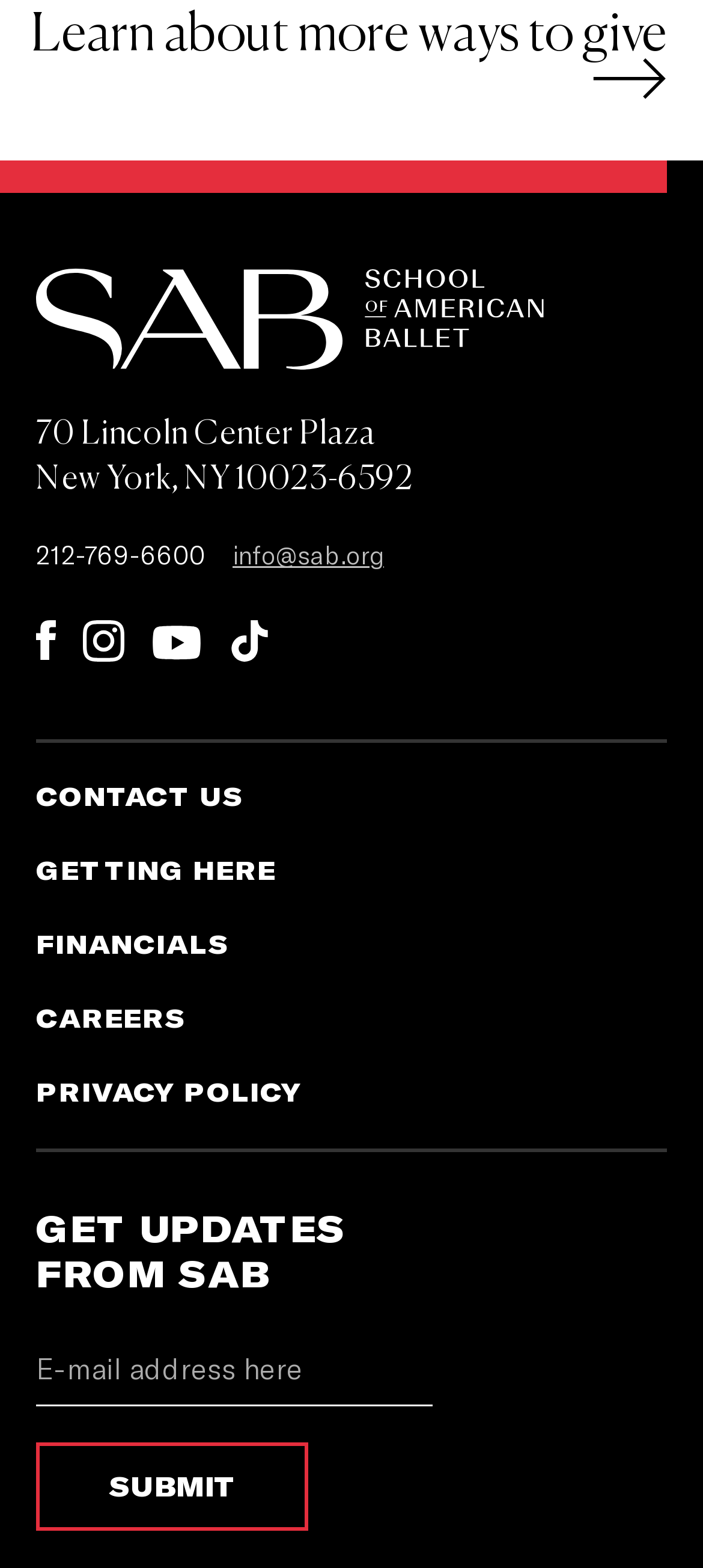What is the phone number of the School of American Ballet? From the image, respond with a single word or brief phrase.

212-769-6600